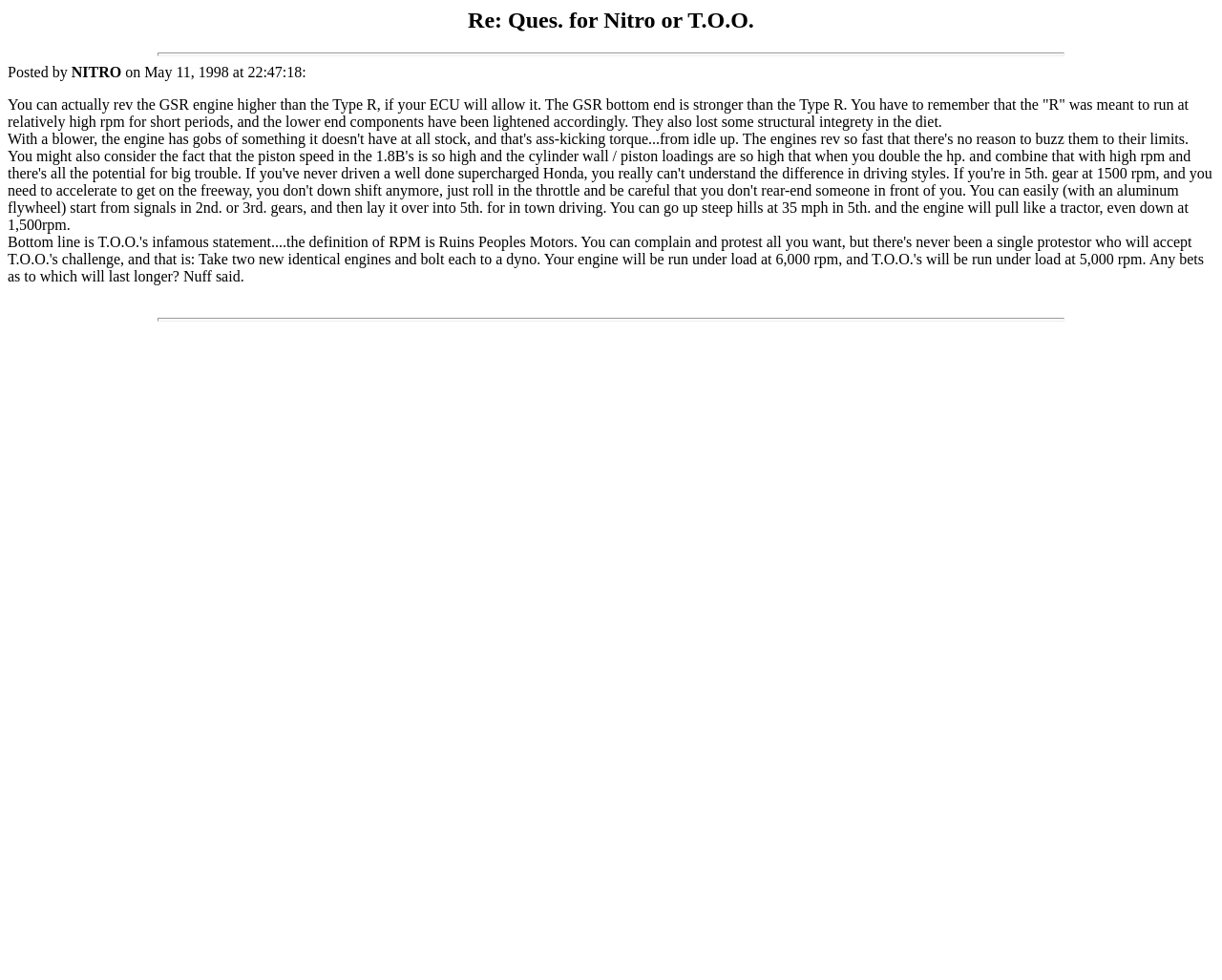Explain the features and main sections of the webpage comprehensively.

The webpage appears to be a forum post or discussion thread. At the top, there is a heading that reads "Re: Ques. for Nitro or T.O.O." which takes up most of the width of the page. Below the heading, there is a horizontal separator line. 

Underneath the separator, there is a section that displays information about the post, including the author's name "NITRO", the date "May 11, 1998 at 22:47:18", and a label "Posted by". These elements are aligned to the left side of the page.

The main content of the post is a block of text that discusses the differences between the GSR engine and the Type R engine. The text is quite long and takes up most of the page's width. It is positioned below the post information section.

There is another horizontal separator line below the main text, which separates the post from the rest of the page.